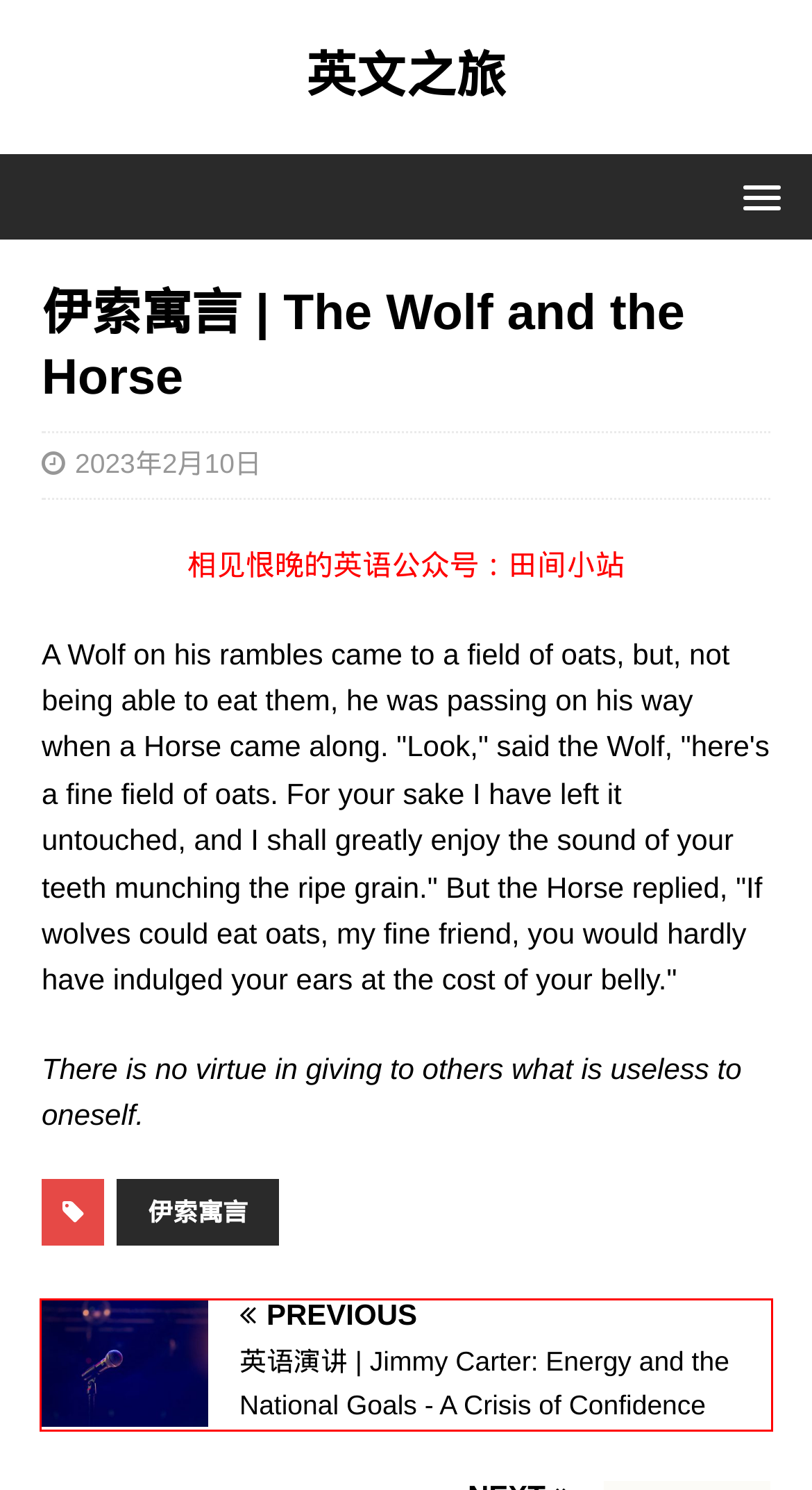Given a screenshot of a webpage with a red bounding box highlighting a UI element, choose the description that best corresponds to the new webpage after clicking the element within the red bounding box. Here are your options:
A. 主题习语 合集 - 英文之旅
B. 英语演讲 | Jimmy Carter: Energy and the National Goals - A Crisis of Confidence - 英文之旅
C. 单词双拼 合集 - 英文之旅
D. 好书下载 合集 - 英文之旅
E. 汉译英常见错误 合集 - 英文之旅
F. 伊索寓言（Aesop's Fables）故事合集 - 英文之旅
G. 凯特·萧邦（Kate Chopin）短篇小说合集 - 英文之旅
H. 英文之旅 - 观世界之大，赏英文之美

B